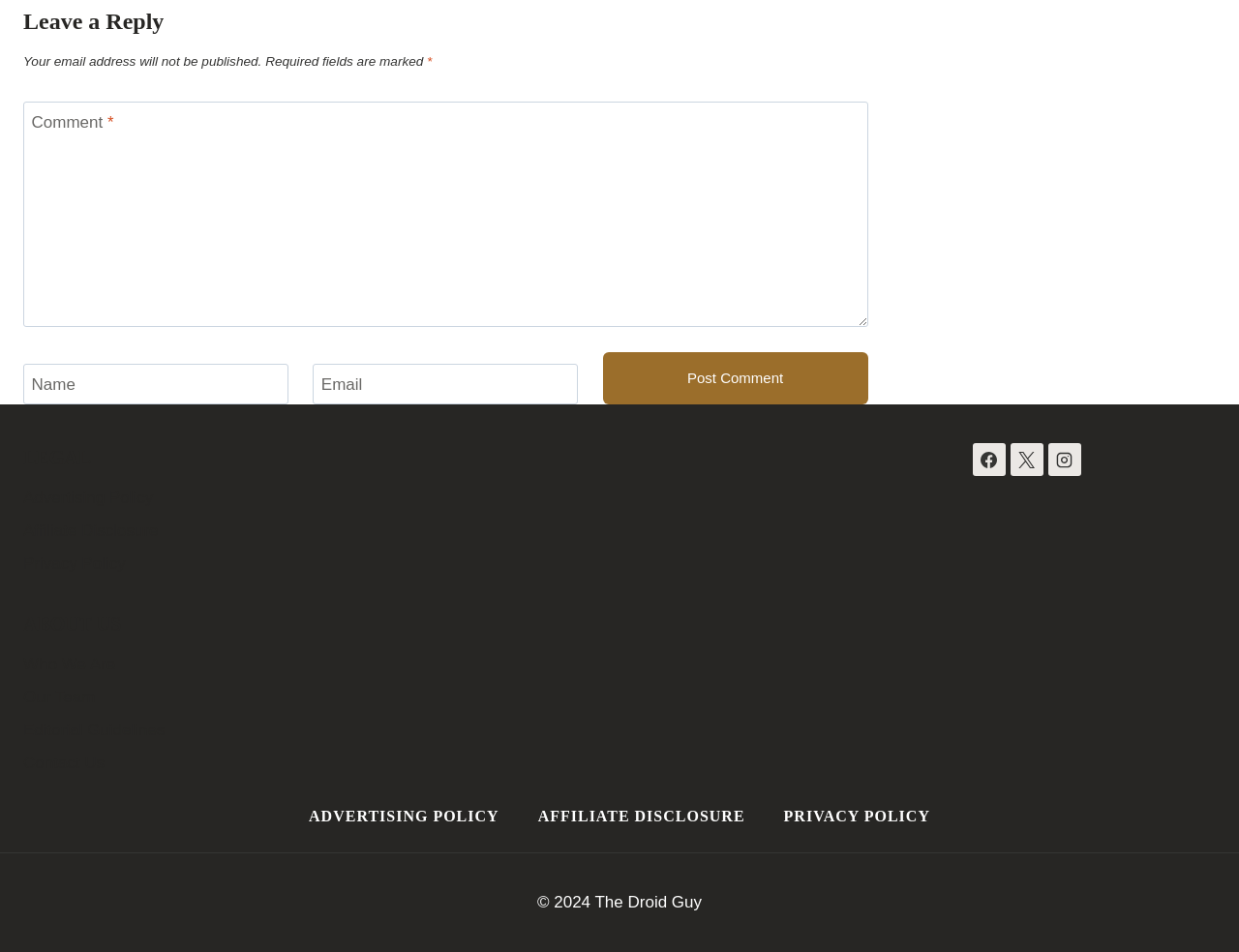What is the purpose of the required field marked with an asterisk?
Based on the image, please offer an in-depth response to the question.

The required field marked with an asterisk is the 'Comment' field, which is indicated by the asterisk symbol (*) next to the 'Comment' label. This suggests that users must enter a comment in order to submit the form.